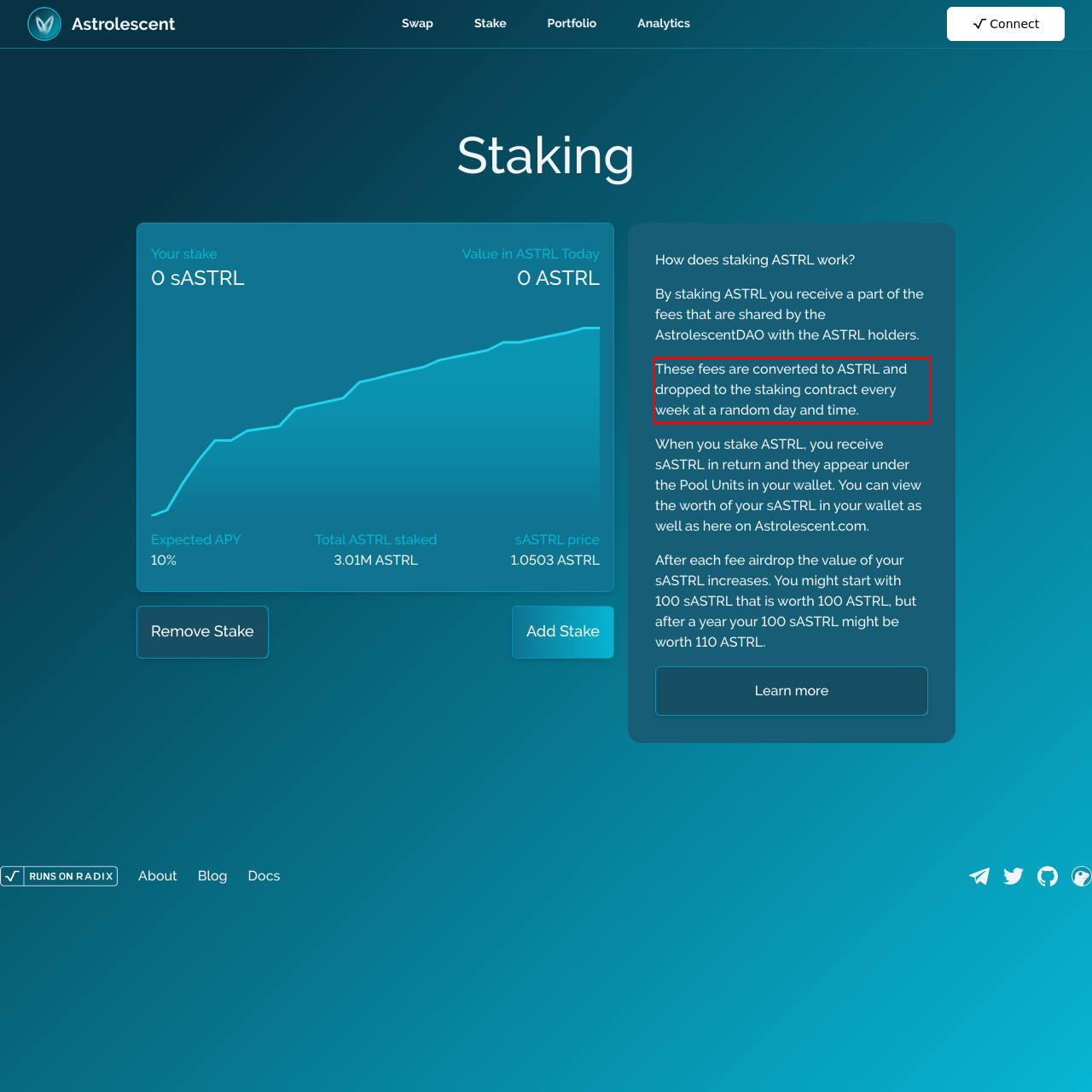Given the screenshot of the webpage, identify the red bounding box, and recognize the text content inside that red bounding box.

These fees are converted to ASTRL and dropped to the staking contract every week at a random day and time.